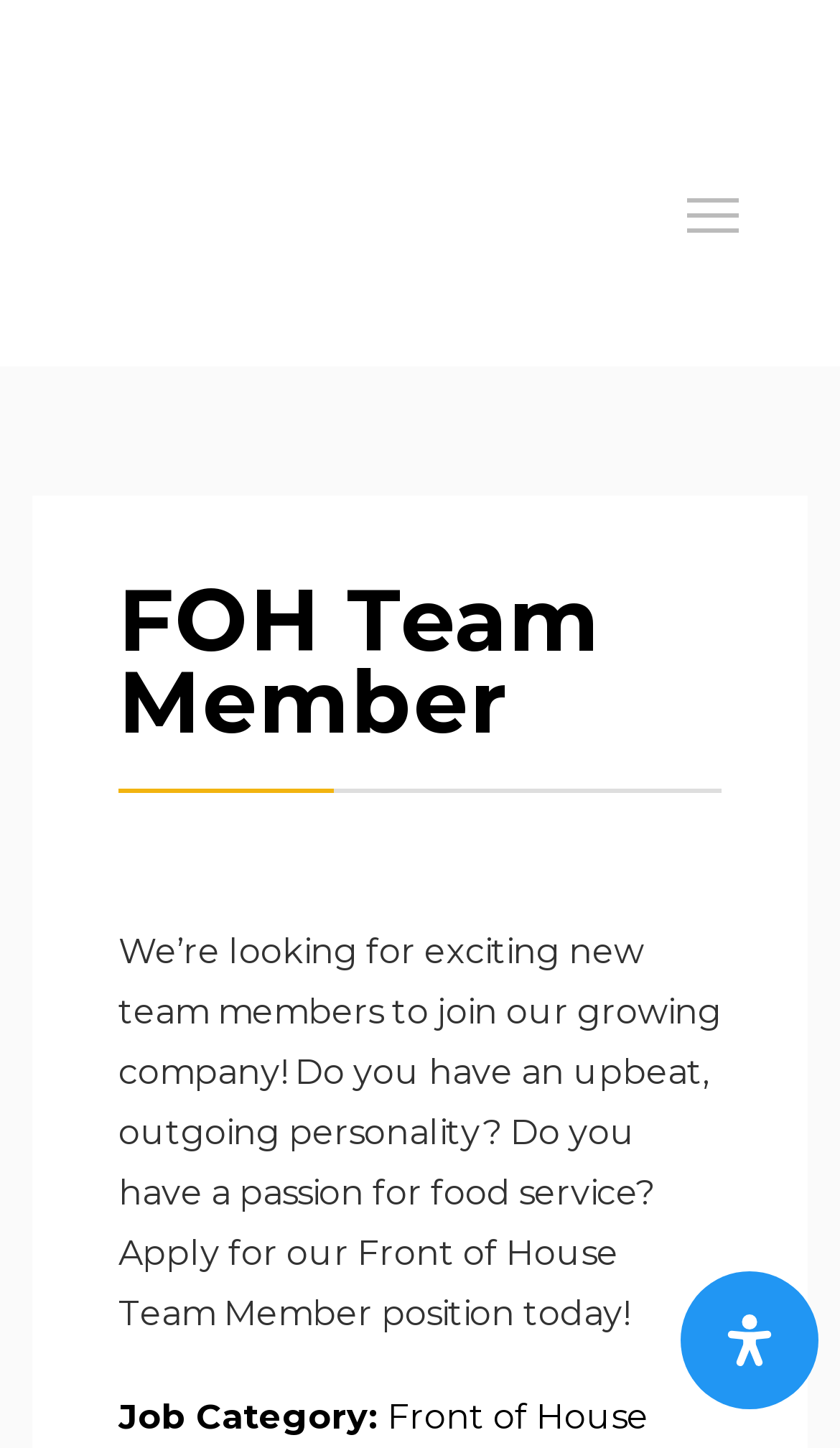What is the title or heading displayed on the webpage?

FOH Team Member